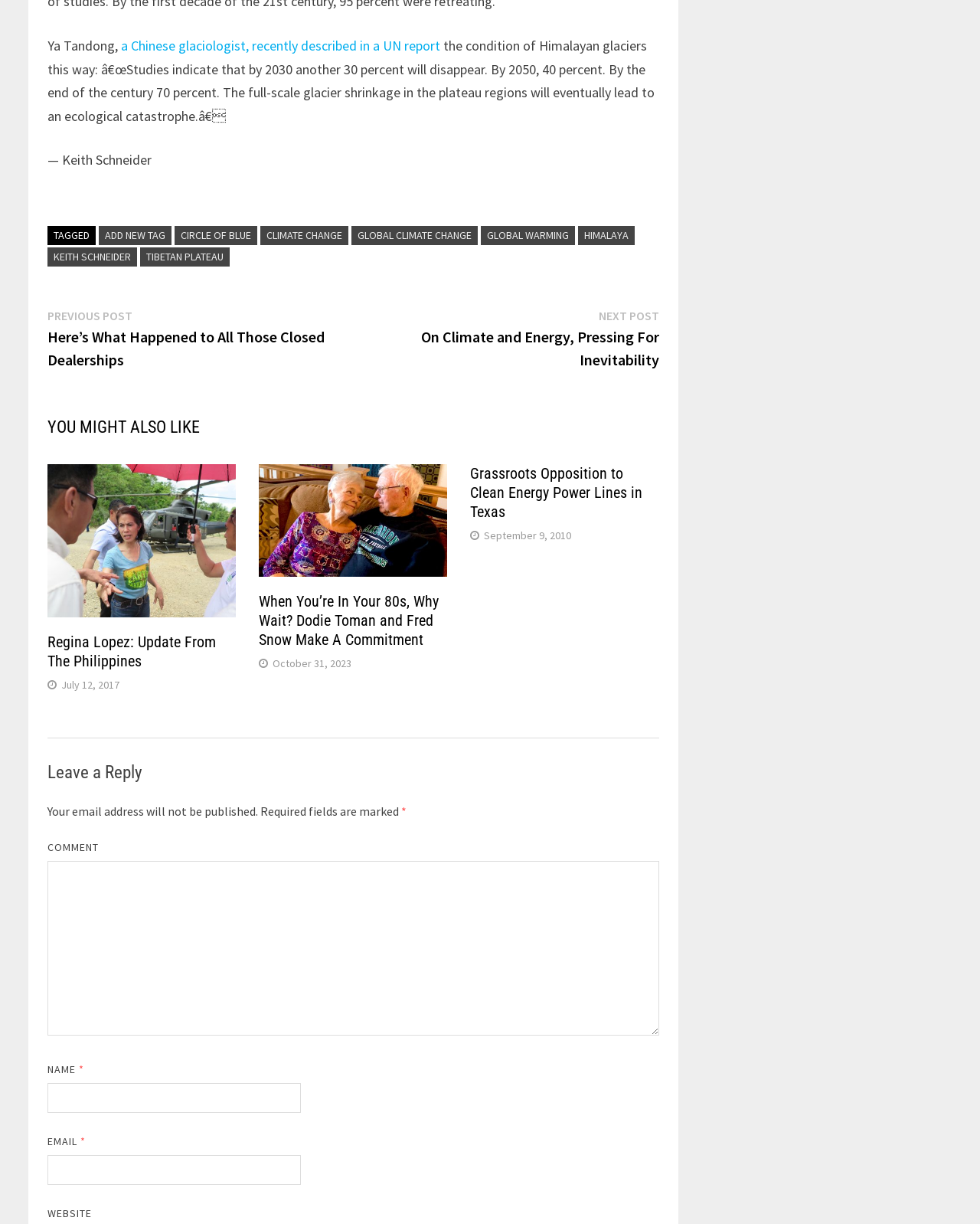Could you indicate the bounding box coordinates of the region to click in order to complete this instruction: "Click on the 'NEXT POST' button".

[0.429, 0.25, 0.672, 0.302]